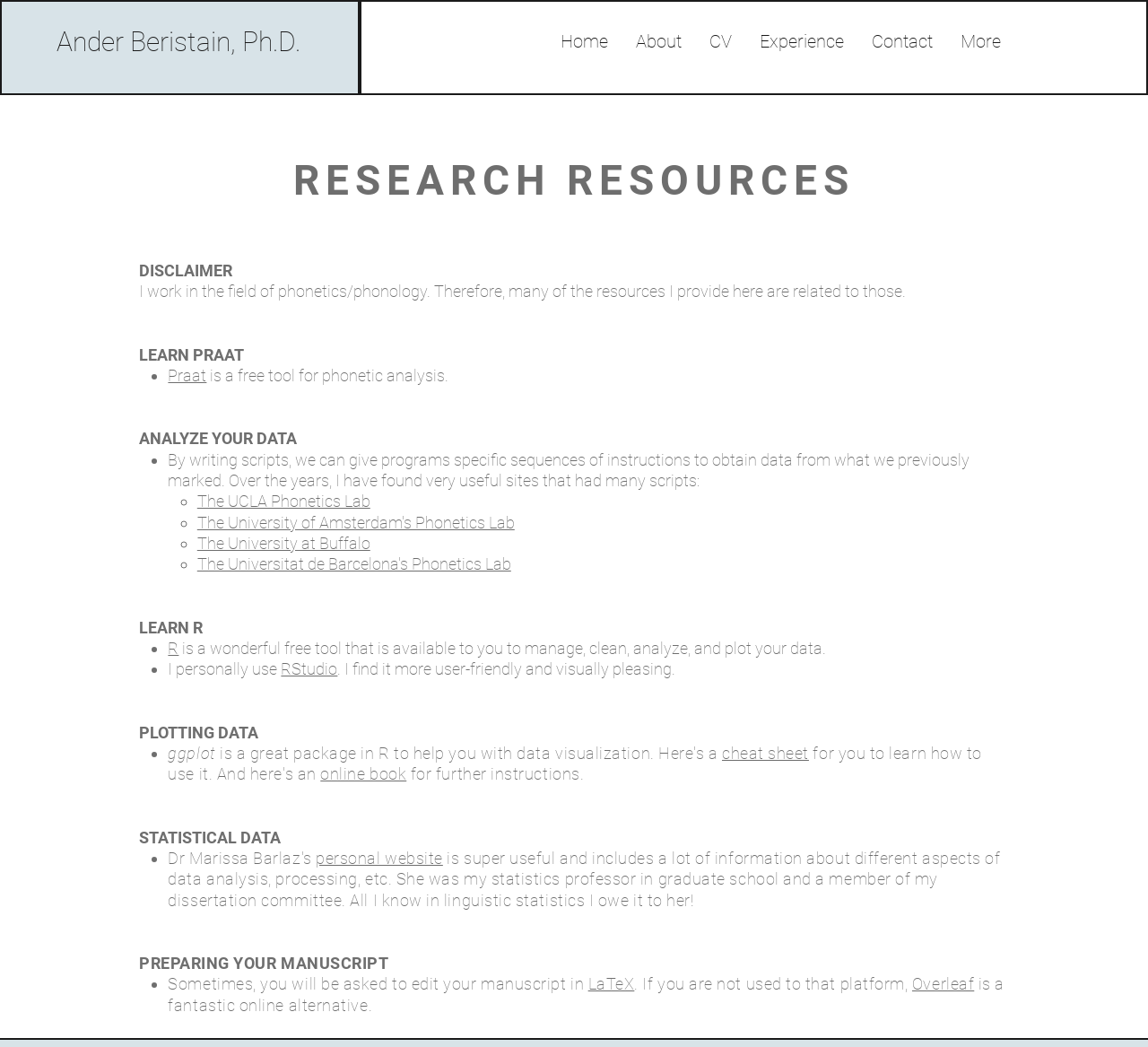Extract the bounding box of the UI element described as: "The University at Buffalo".

[0.172, 0.51, 0.322, 0.528]